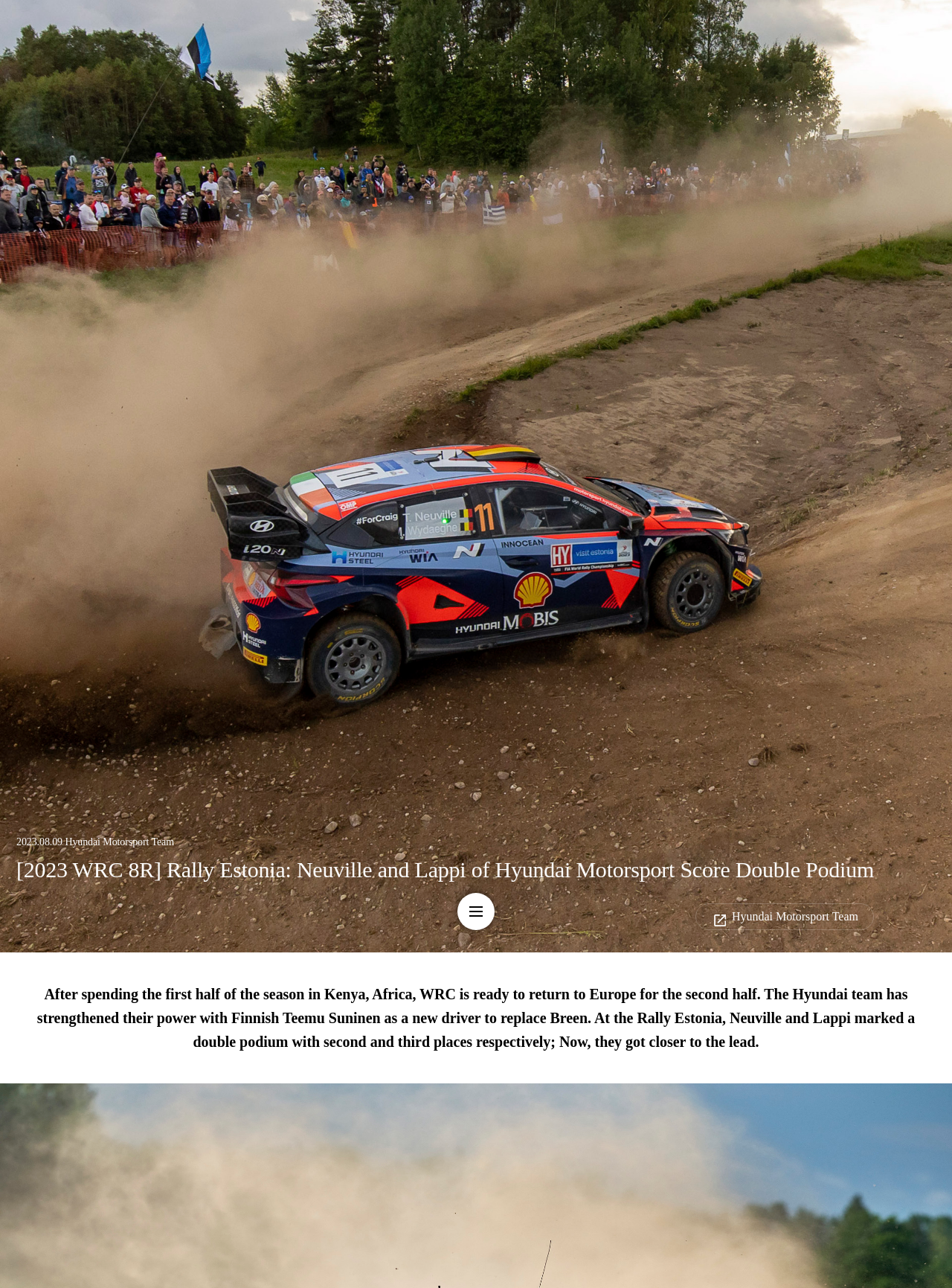Predict the bounding box of the UI element that fits this description: "nav-menu".

[0.48, 0.693, 0.52, 0.722]